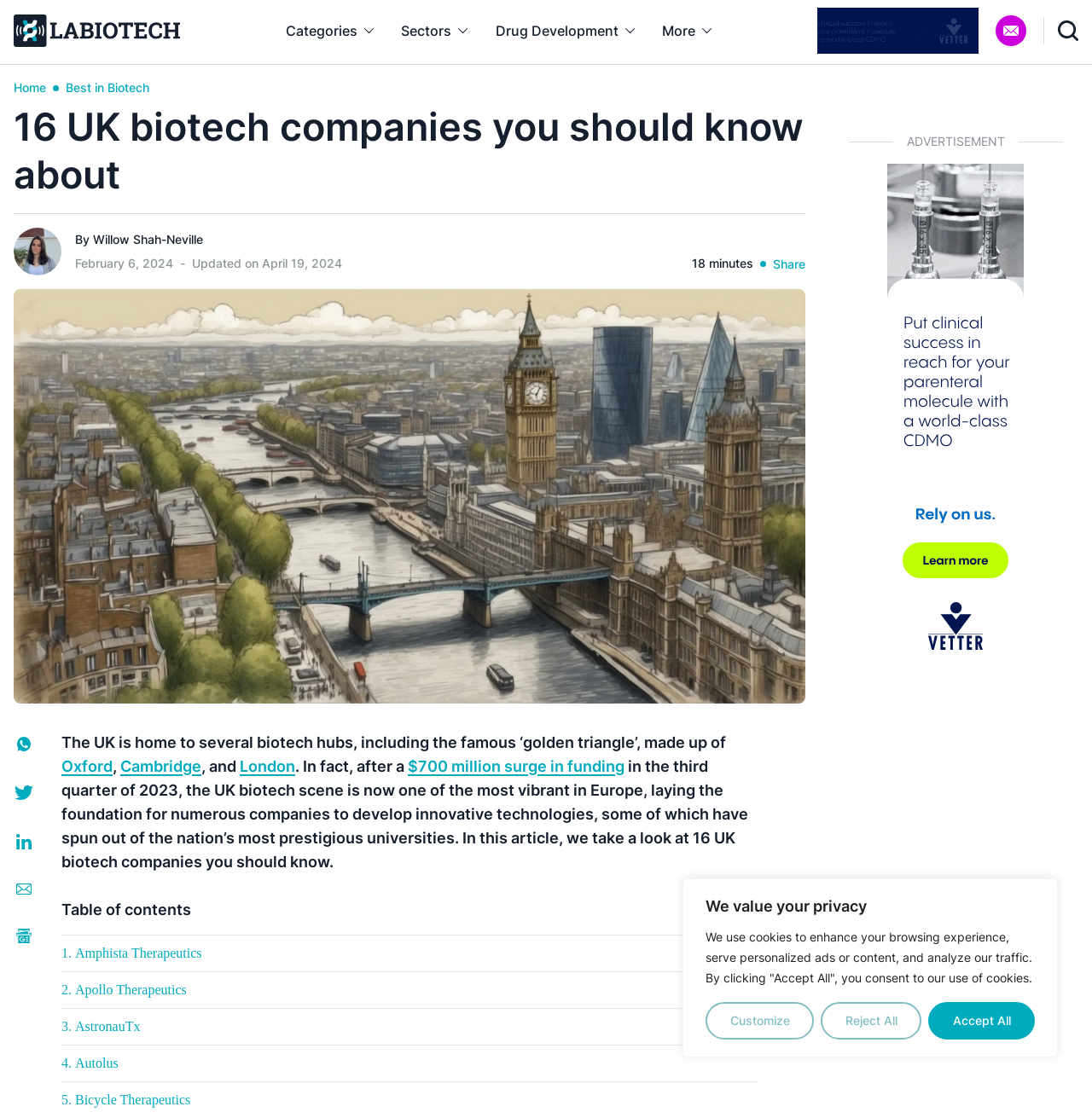What is the text of the webpage's headline?

16 UK biotech companies you should know about